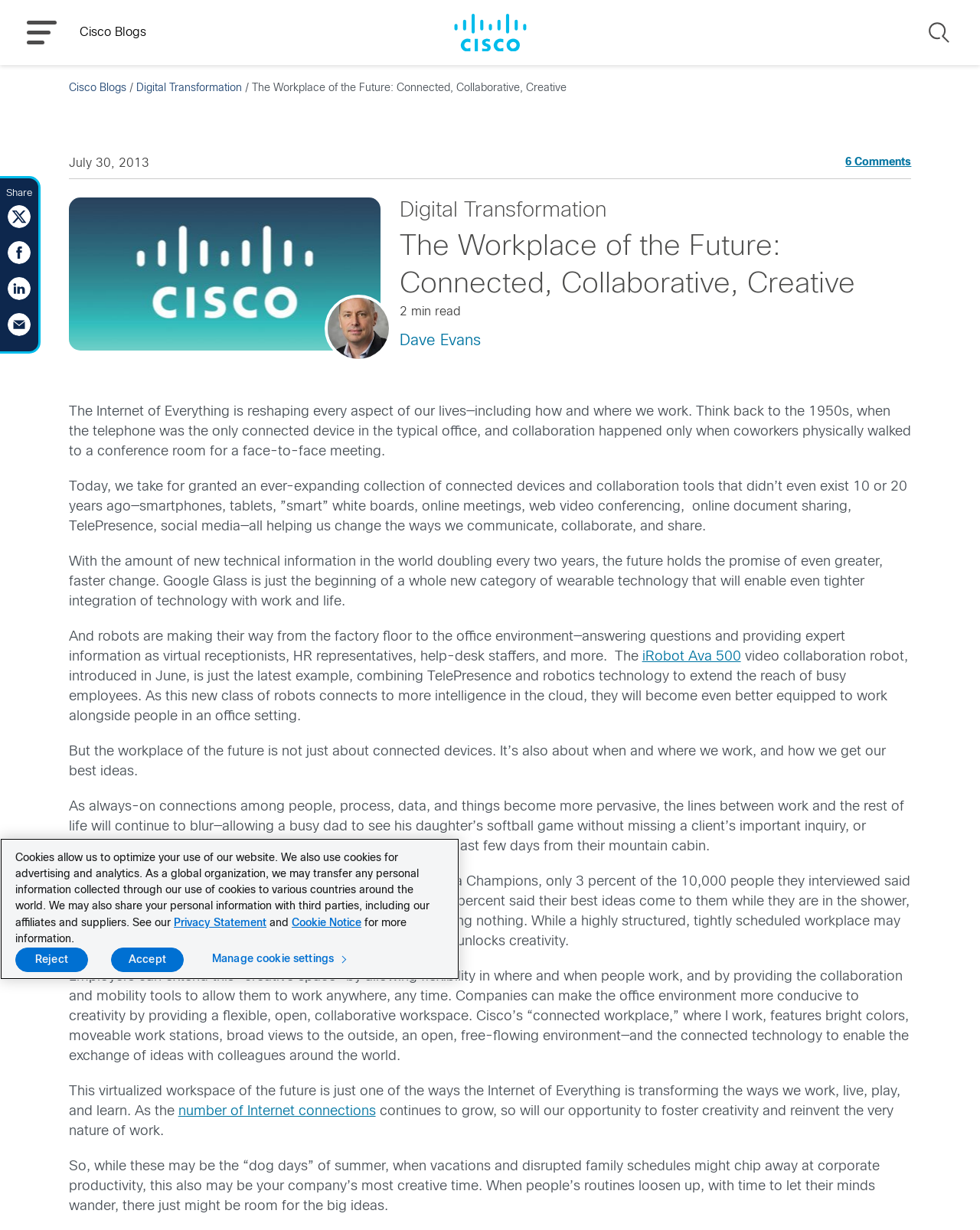Elaborate on the information and visuals displayed on the webpage.

The webpage is a blog post titled "The Workplace of the Future: Connected, Collaborative, Creative" on Cisco Blogs. At the top, there is a navigation menu with a "Cisco Blogs" link and a "MENU" button on the left, and a "Search" button with a search icon on the right. Below the navigation menu, there is a header section with the blog post title, a "July 30, 2013" date, and a "6 Comments" link.

The main content of the blog post is divided into several paragraphs of text, with a few images and links scattered throughout. The text discusses how the Internet of Everything is transforming the way people work and live, and how it will continue to shape the future of work. There are 11 paragraphs of text in total, with topics ranging from the history of connected devices to the importance of creativity and flexibility in the workplace.

On the right side of the page, there is a sidebar with a profile picture of the author, Dave Evans, and a link to his name. Below the author profile, there are links to related topics, including "Digital Transformation" and "The Workplace of the Future".

At the bottom of the page, there are social media sharing links, including "Share on Twitter", "Share on Facebook", and "Share on LinkedIn". There is also a "Cookie banner" section with a message about cookies and privacy, and buttons to manage cookie settings, reject, or accept.

Overall, the webpage has a clean and organized layout, with a focus on the blog post content and related links and features.